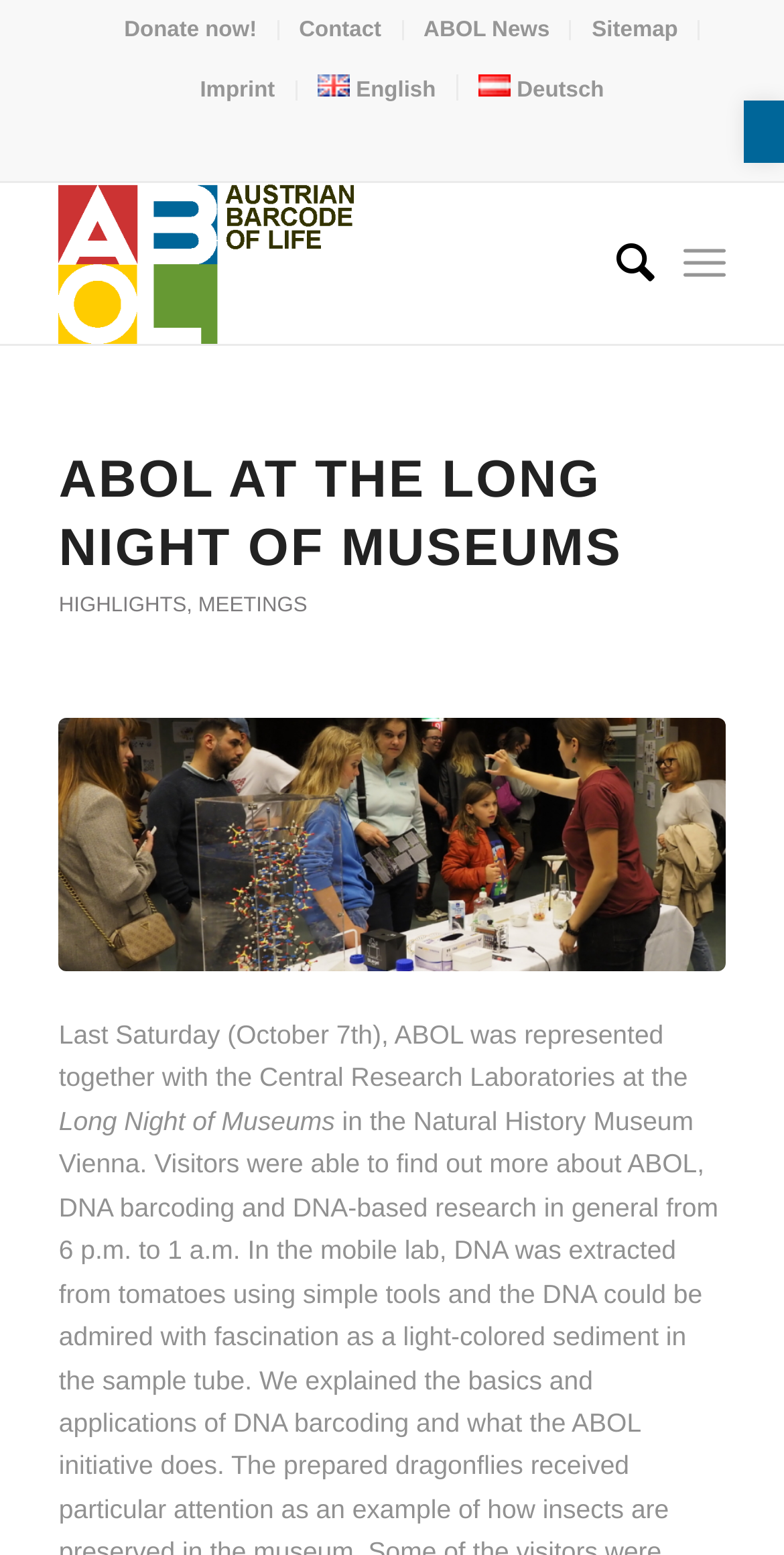Find the bounding box coordinates of the element's region that should be clicked in order to follow the given instruction: "Donate now". The coordinates should consist of four float numbers between 0 and 1, i.e., [left, top, right, bottom].

[0.158, 0.003, 0.328, 0.036]